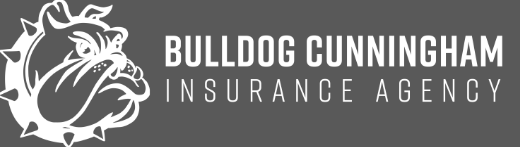Please examine the image and provide a detailed answer to the question: What animal is featured in the logo?

The logo prominently displays a stylized, fierce-looking bulldog's head alongside the agency's name, symbolizing the values of loyalty and strength that the agency aims to provide to its customers.